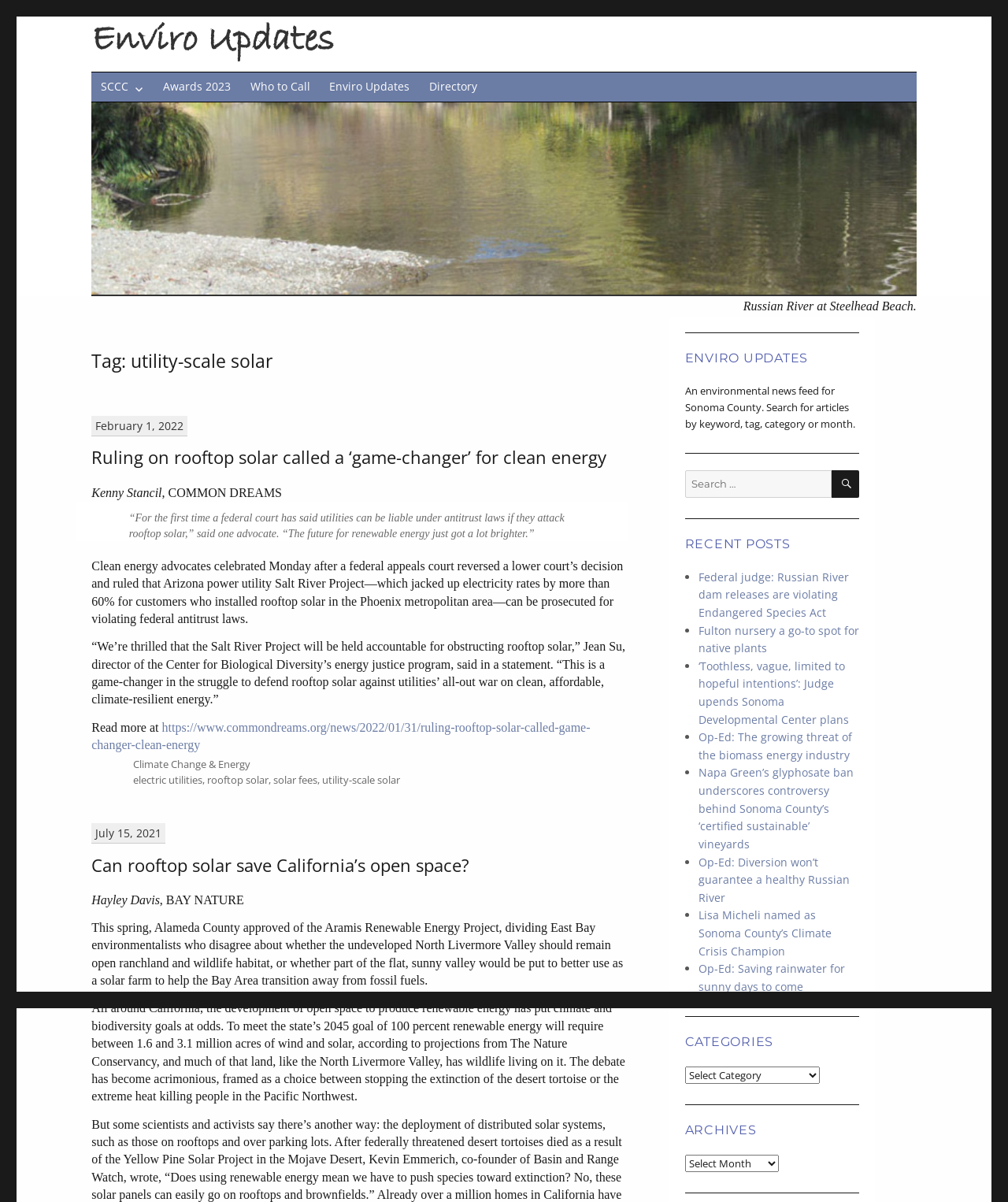Indicate the bounding box coordinates of the element that needs to be clicked to satisfy the following instruction: "Browse archives". The coordinates should be four float numbers between 0 and 1, i.e., [left, top, right, bottom].

[0.679, 0.961, 0.772, 0.975]